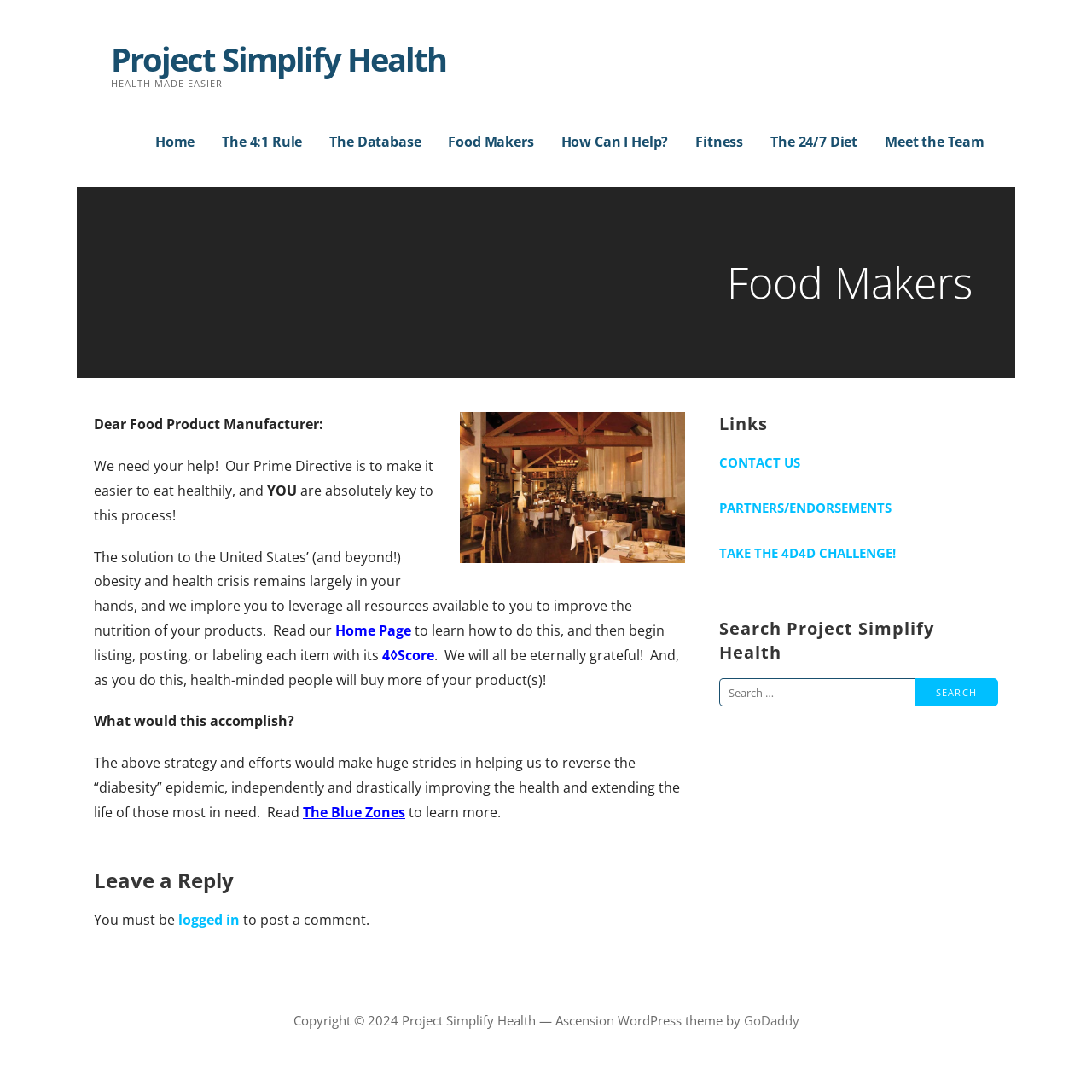What is the 4:1 Rule?
Based on the image, provide your answer in one word or phrase.

Unknown